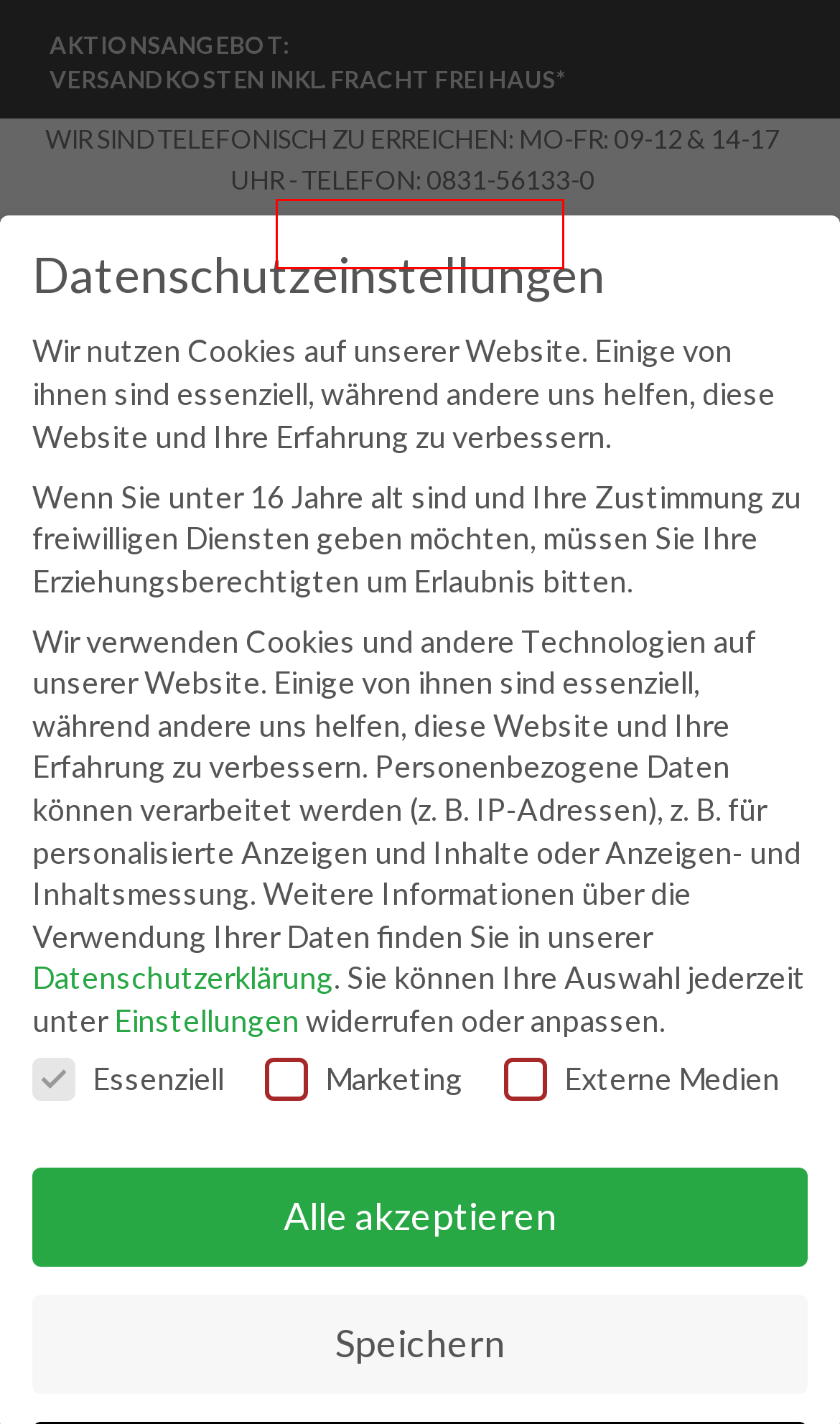You have a screenshot of a webpage with a red bounding box around an element. Identify the webpage description that best fits the new page that appears after clicking the selected element in the red bounding box. Here are the candidates:
A. Kontakt - Brunnencenter Allgäu - Steinbrunnen Online-Shop
B. Versandarten - Brunnencenter Allgäu - Steinbrunnen Online-Shop
C. WordPress Cookie Plugin zur Einhaltung der DSGVO & ePrivacy
D. Leistungen - Brunnencenter Allgäu - Steinbrunnen Online-Shop
E. Granitbrunnen für den Garten - Guter Service garantiert, große Auswahl
F. Wunschliste - Brunnencenter Allgäu - Steinbrunnen Online-Shop
G. Warenkorb - Brunnencenter Allgäu - Steinbrunnen Online-Shop
H. FAQ - Brunnen - Brunnencenter Allgäu - Steinbrunnen Online-Shop

F